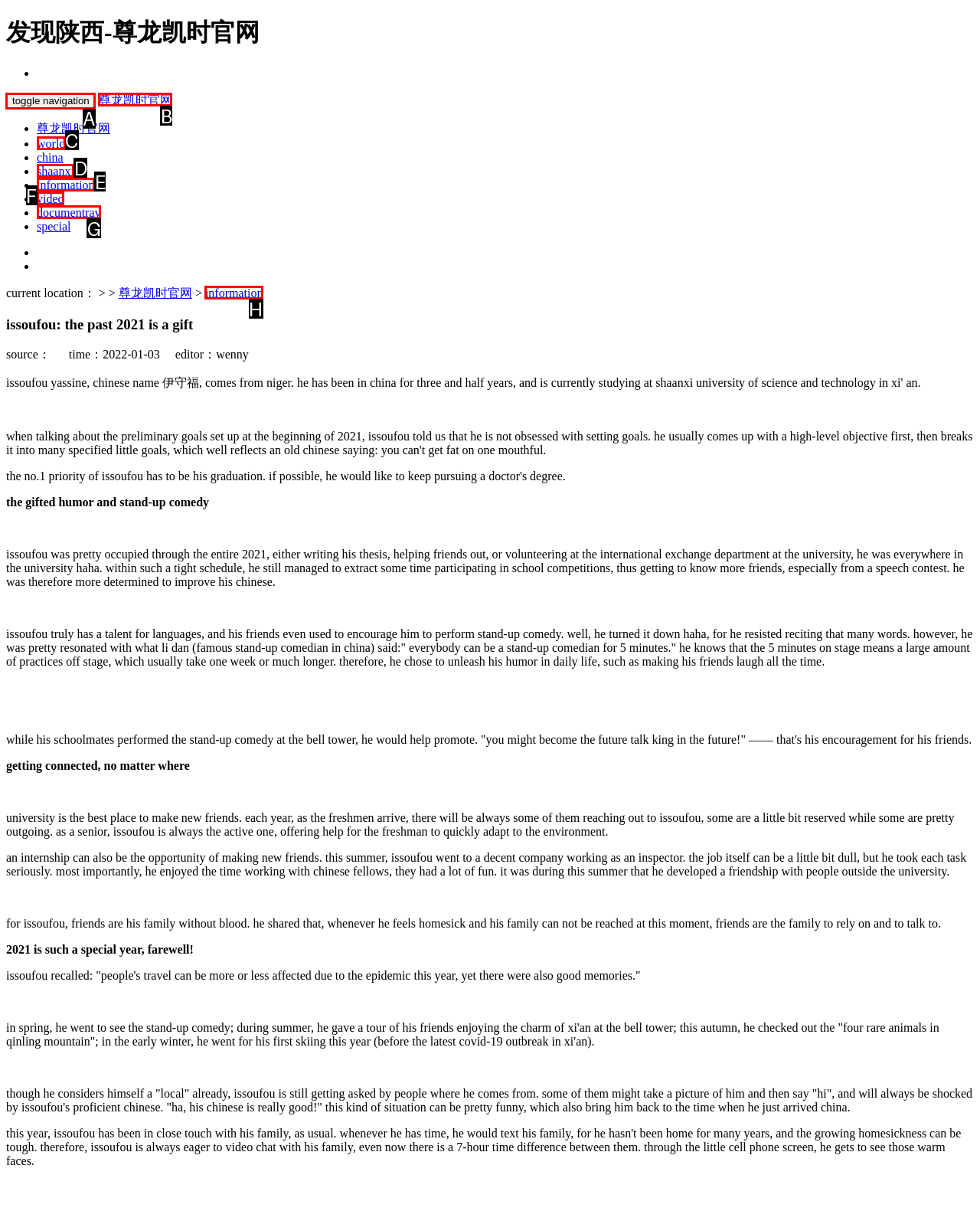Determine which option should be clicked to carry out this task: Toggle navigation
State the letter of the correct choice from the provided options.

A